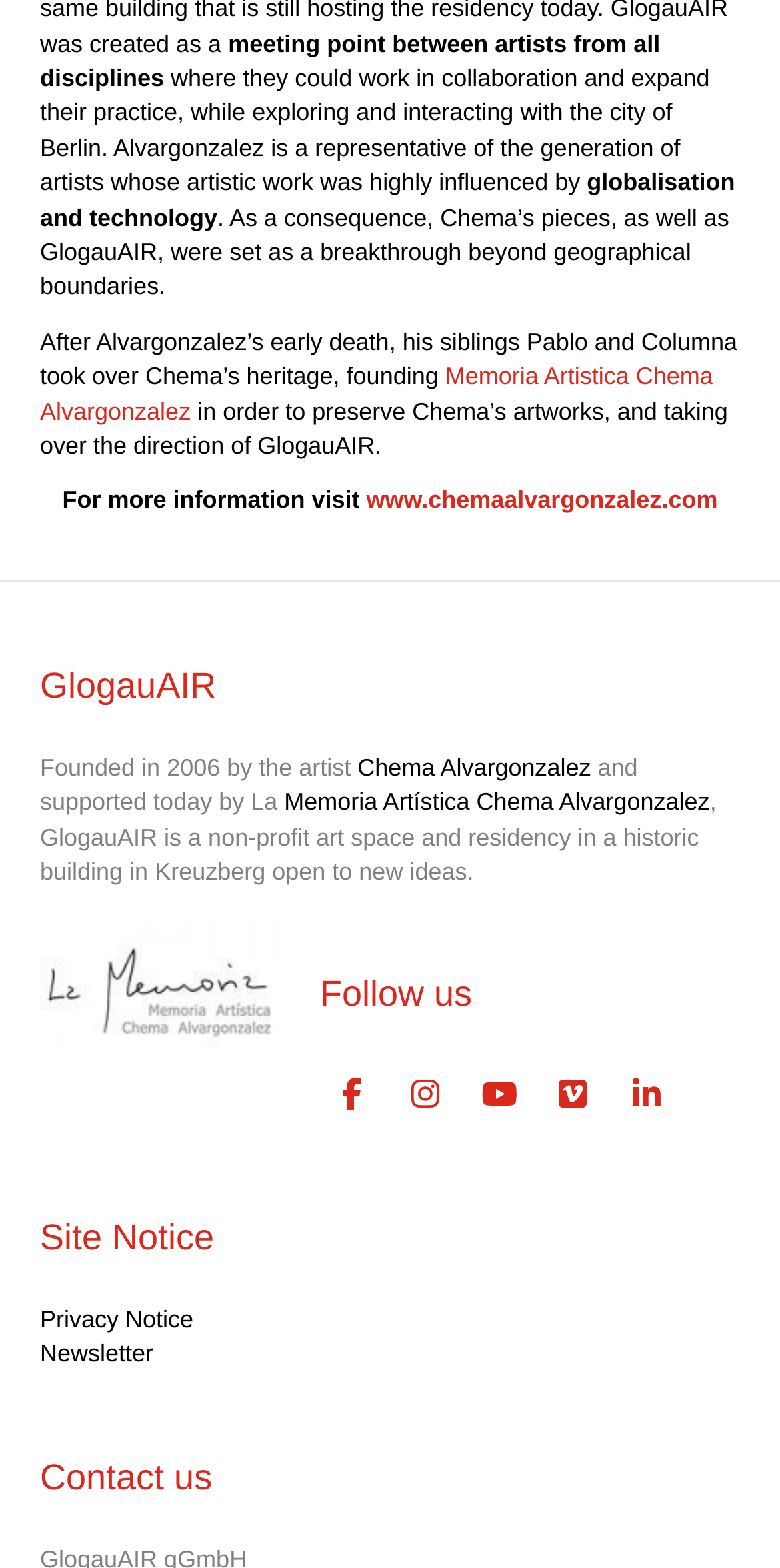What is the name of the art space founded by Chema Alvargonzalez?
Can you provide an in-depth and detailed response to the question?

The answer can be found in the StaticText element with the text 'Founded in 2006 by the artist' which is followed by a link to 'Chema Alvargonzalez', indicating that Chema Alvargonzalez is the founder of GlogauAIR.